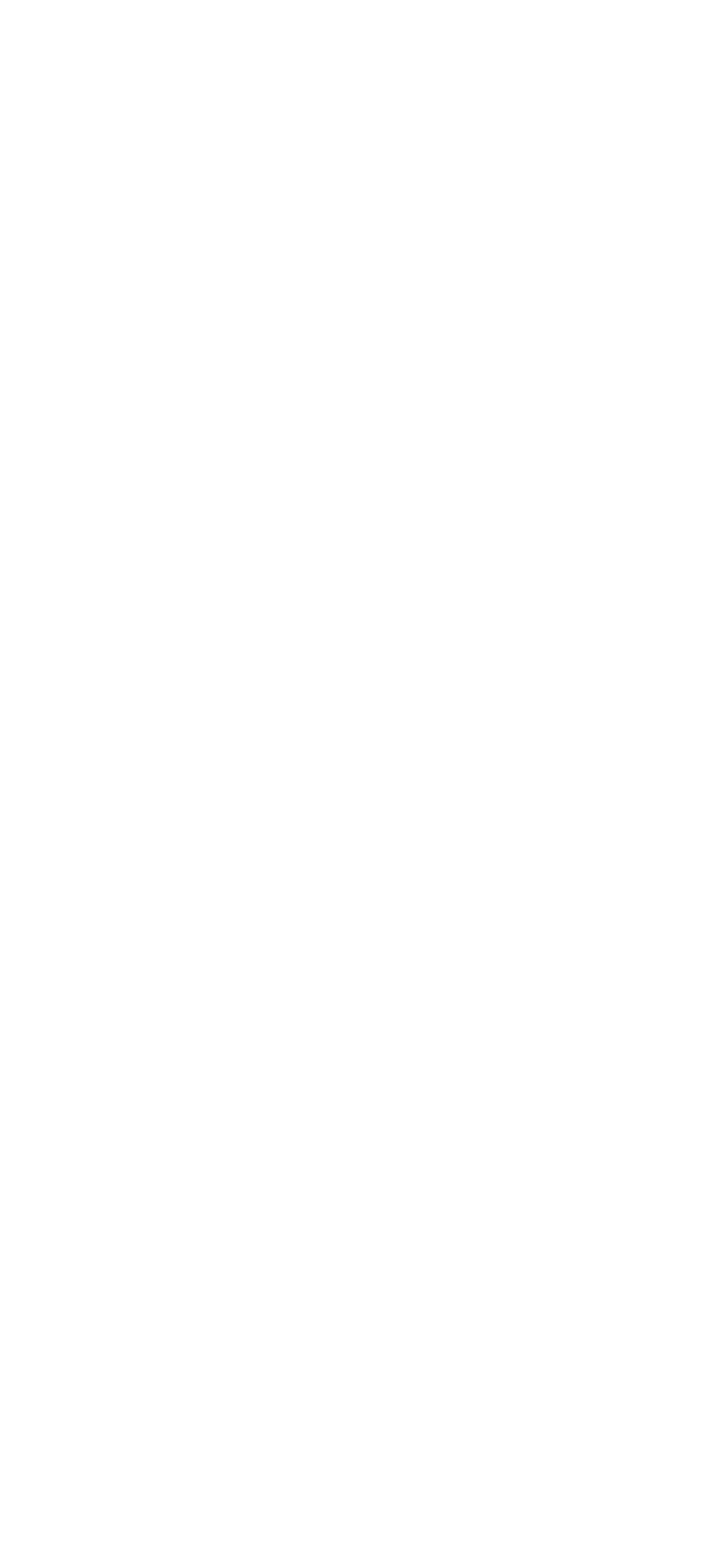Identify the bounding box coordinates for the region of the element that should be clicked to carry out the instruction: "Check Privacy Policy". The bounding box coordinates should be four float numbers between 0 and 1, i.e., [left, top, right, bottom].

[0.36, 0.432, 0.64, 0.459]